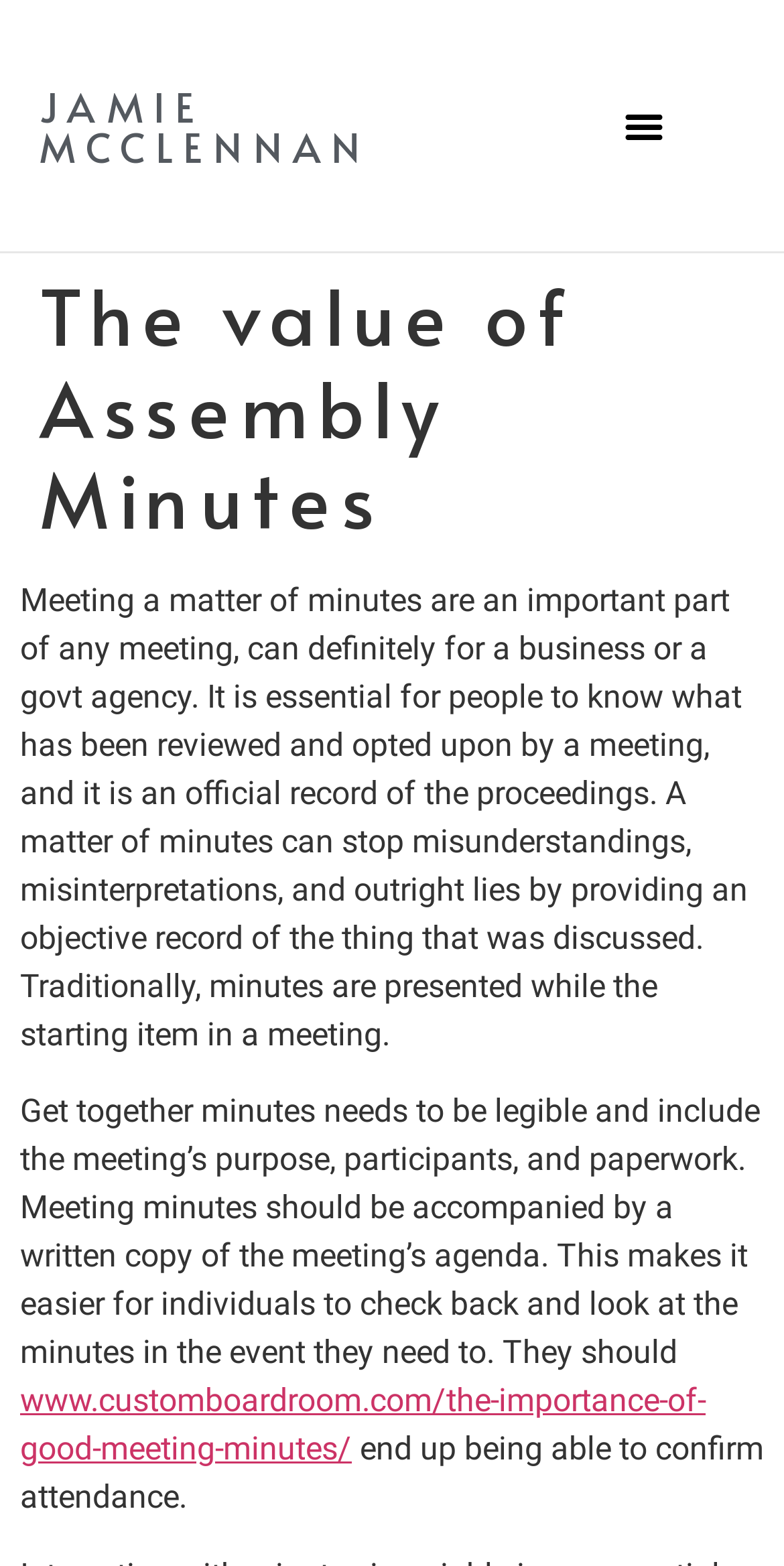Determine the bounding box coordinates (top-left x, top-left y, bottom-right x, bottom-right y) of the UI element described in the following text: Jamie McClennan

[0.05, 0.049, 0.473, 0.111]